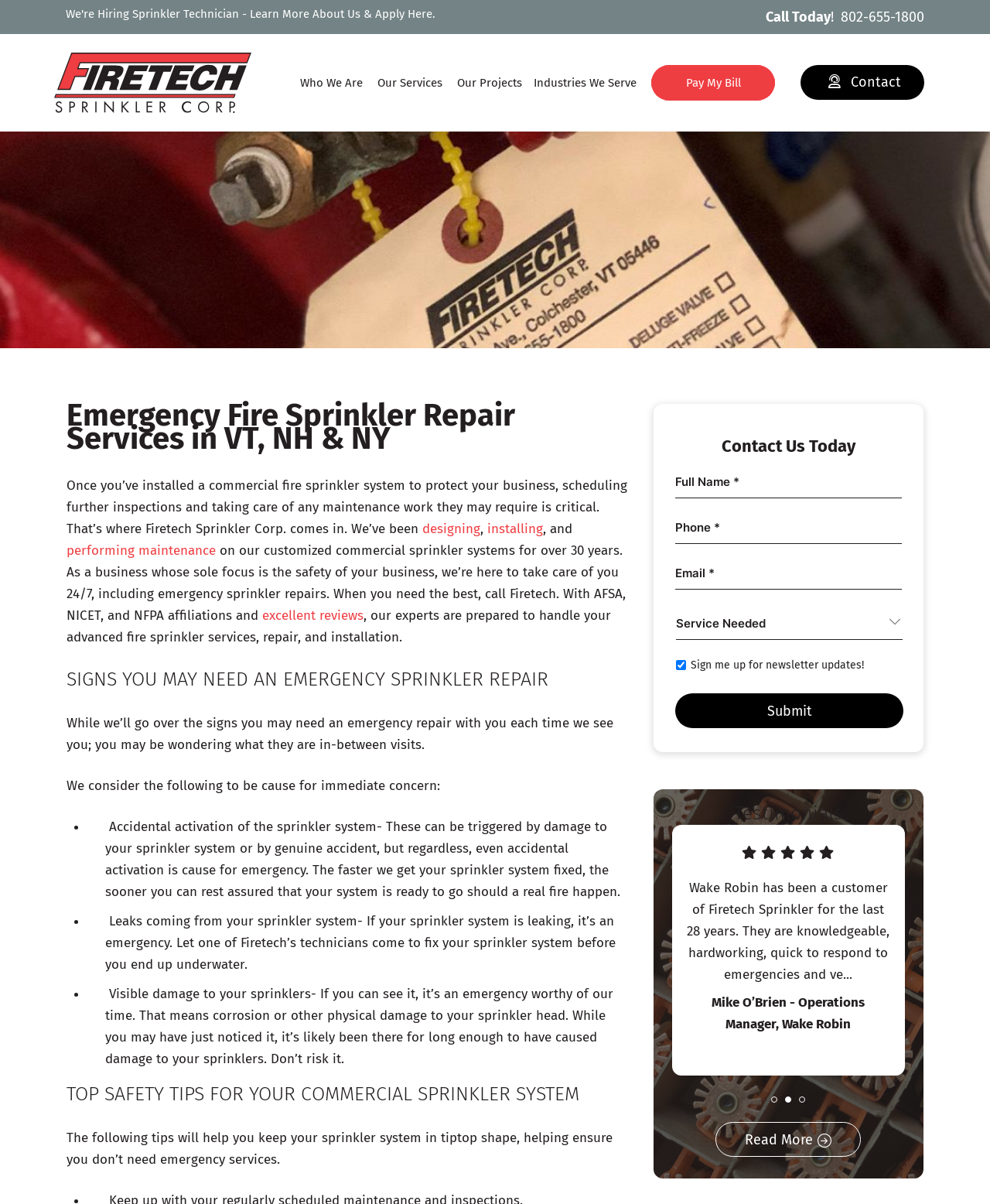What is the phone number to call for emergency repairs?
Answer the question in a detailed and comprehensive manner.

The phone number can be found on the top right corner of the webpage, in the link 'Call Today! 802-655-1800'.